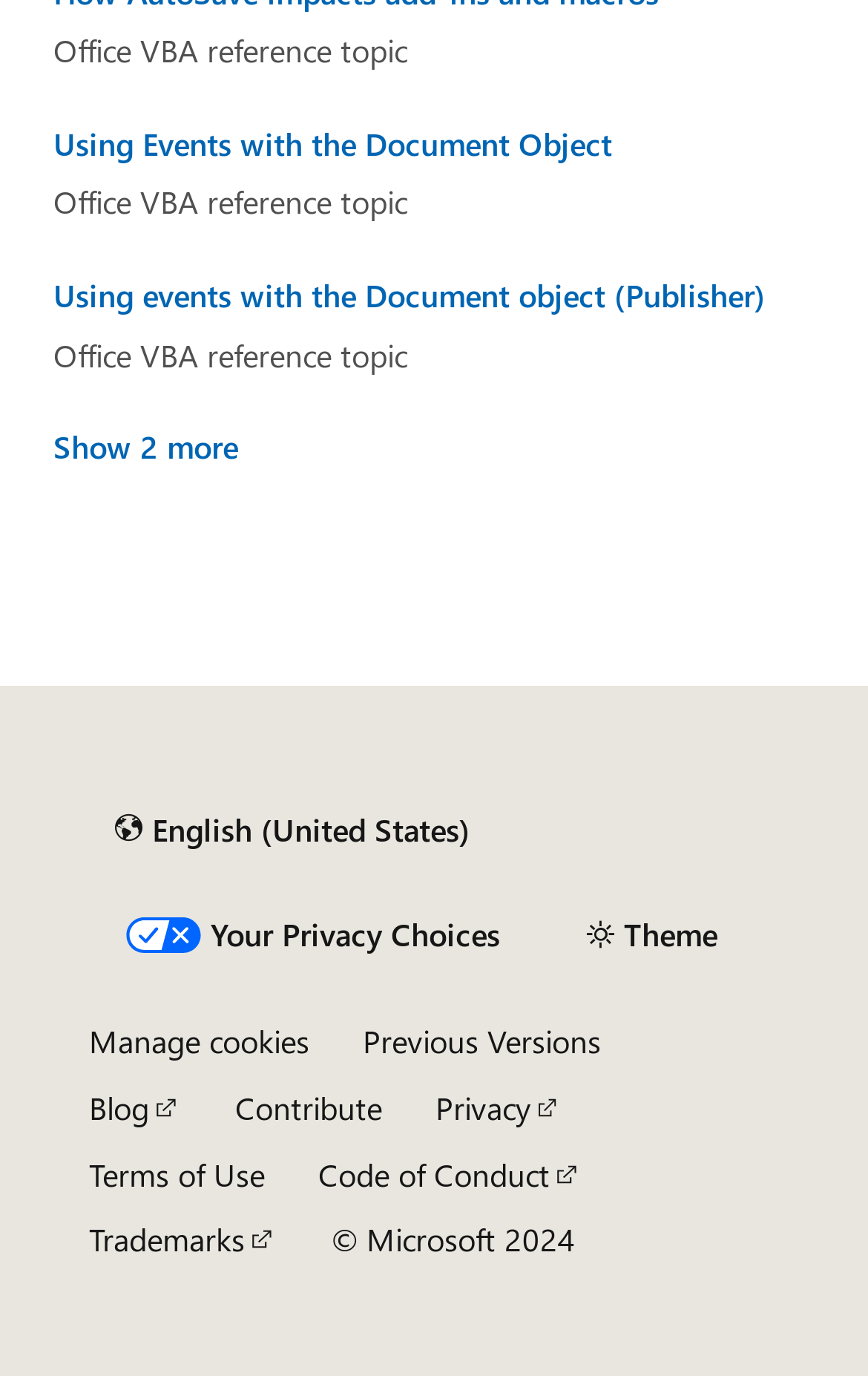Locate the bounding box coordinates of the item that should be clicked to fulfill the instruction: "Select a different content language".

[0.103, 0.577, 0.571, 0.628]